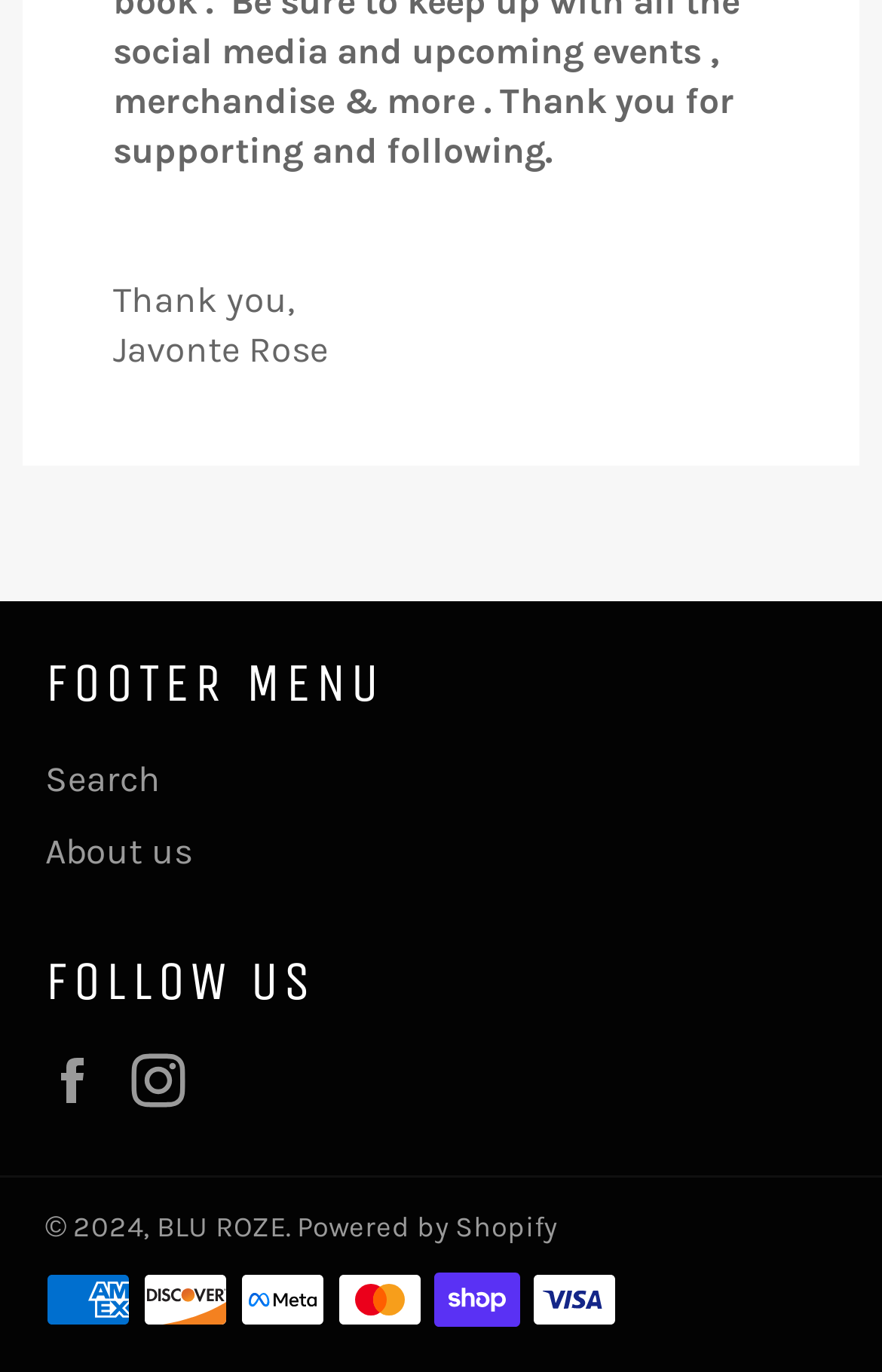Bounding box coordinates are specified in the format (top-left x, top-left y, bottom-right x, bottom-right y). All values are floating point numbers bounded between 0 and 1. Please provide the bounding box coordinate of the region this sentence describes: Search

[0.051, 0.552, 0.182, 0.583]